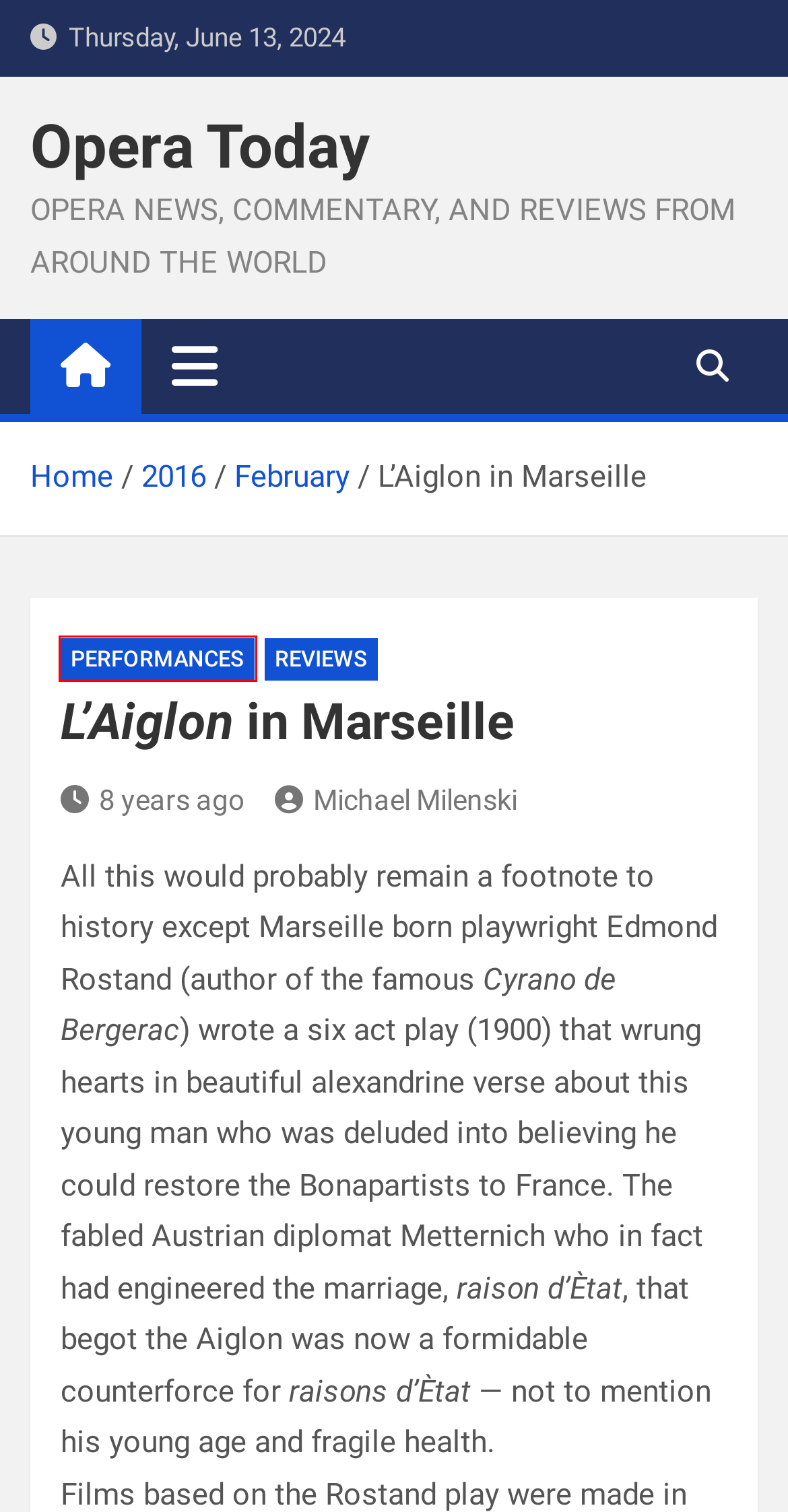Given a webpage screenshot with a UI element marked by a red bounding box, choose the description that best corresponds to the new webpage that will appear after clicking the element. The candidates are:
A. February 2016 – Opera Today
B. Performances – Opera Today
C. Michael Milenski – Opera Today
D. L’Aiglon – Opera Today
E. Aiglon – Opera Today
F. OpÈra de Marseille – Opera Today
G. Reviews – Opera Today
H. Opera Today – OPERA NEWS, COMMENTARY, AND REVIEWS FROM AROUND THE WORLD

B